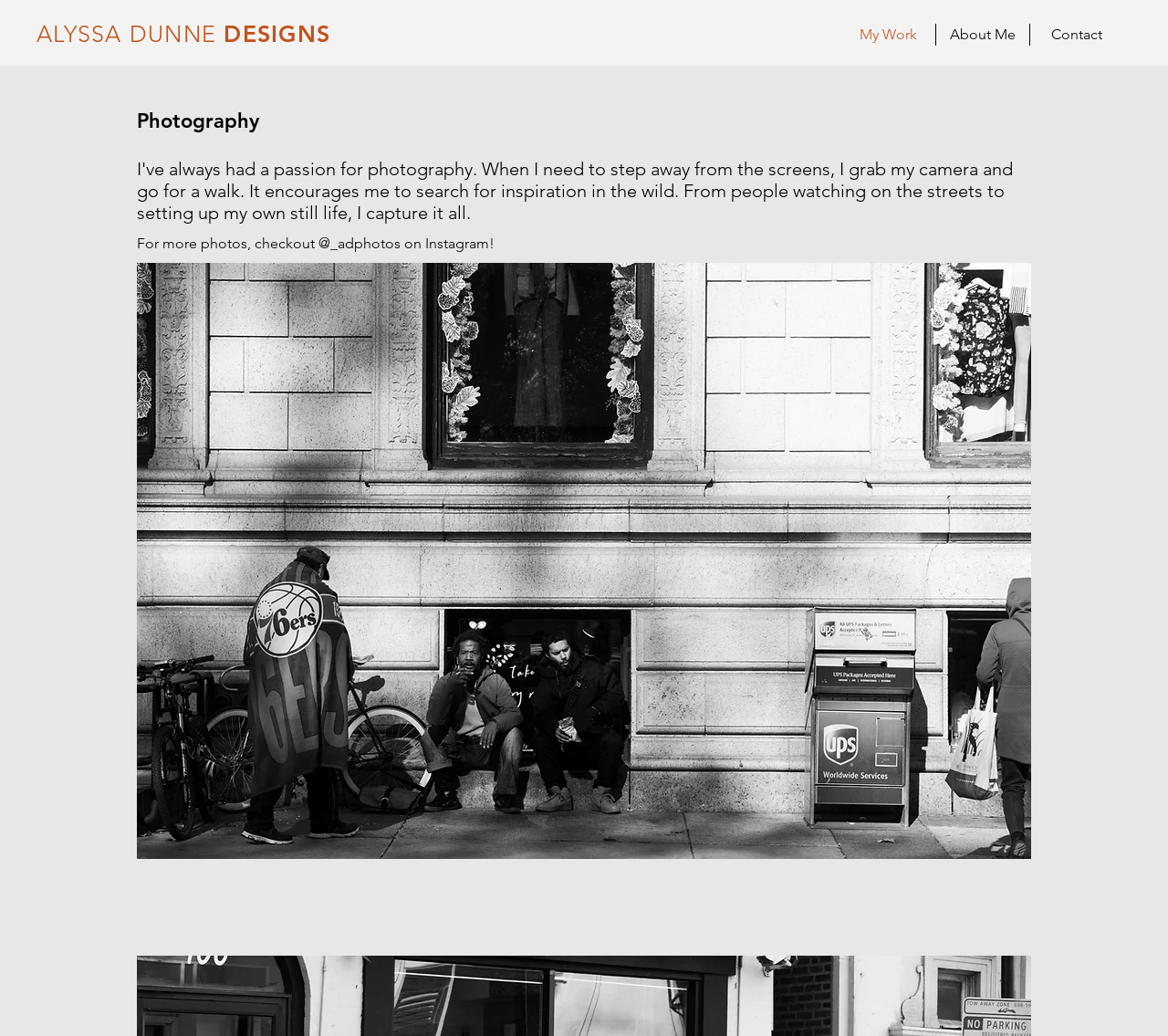How can I see more photos?
By examining the image, provide a one-word or phrase answer.

Checkout @_adphotos on Instagram